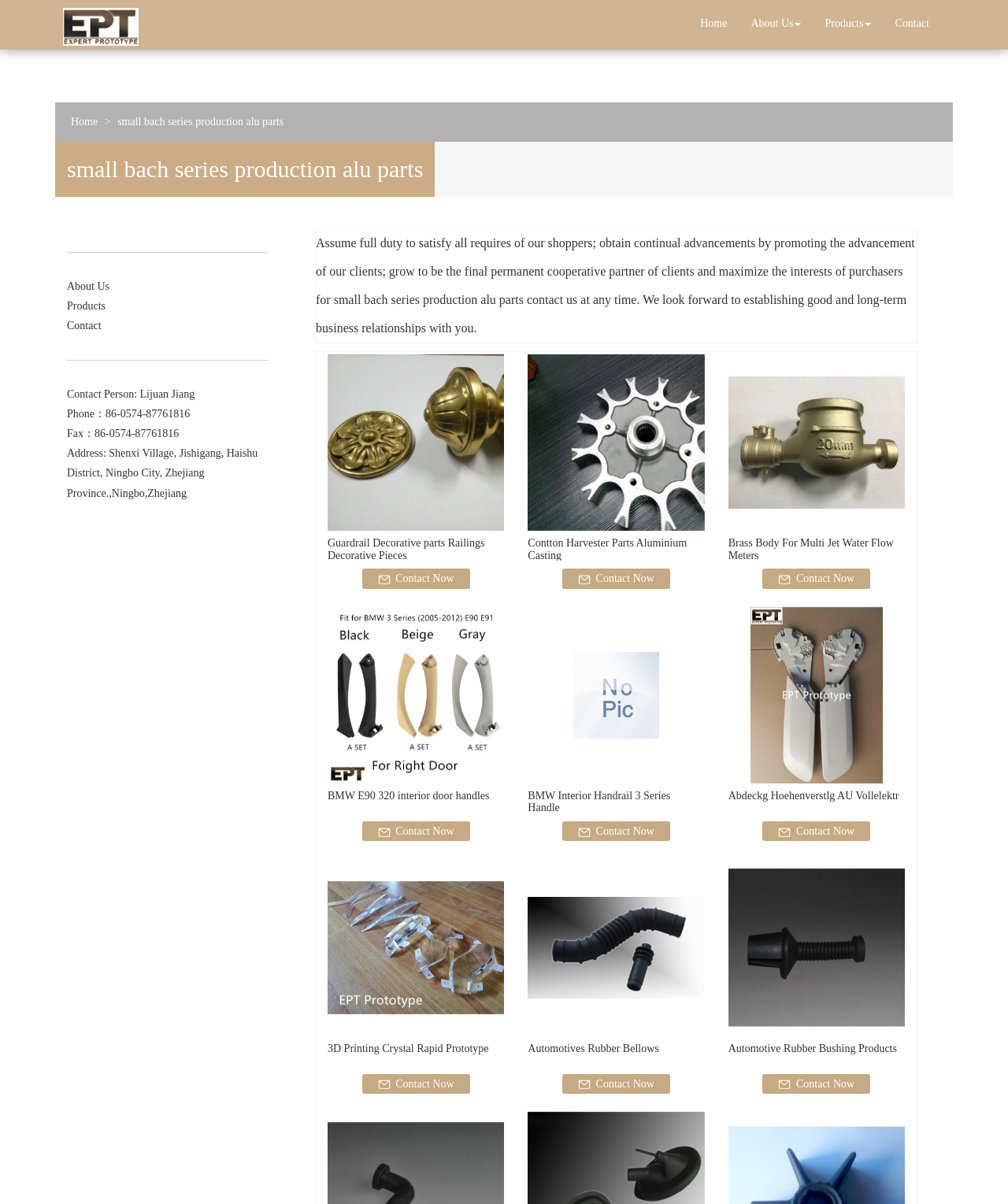Refer to the screenshot and give an in-depth answer to this question: What is the company name?

The company name can be found in the top-left corner of the webpage, where it is written as 'Ningbo Expert Mould Plastic Co., Ltd.' along with an image.